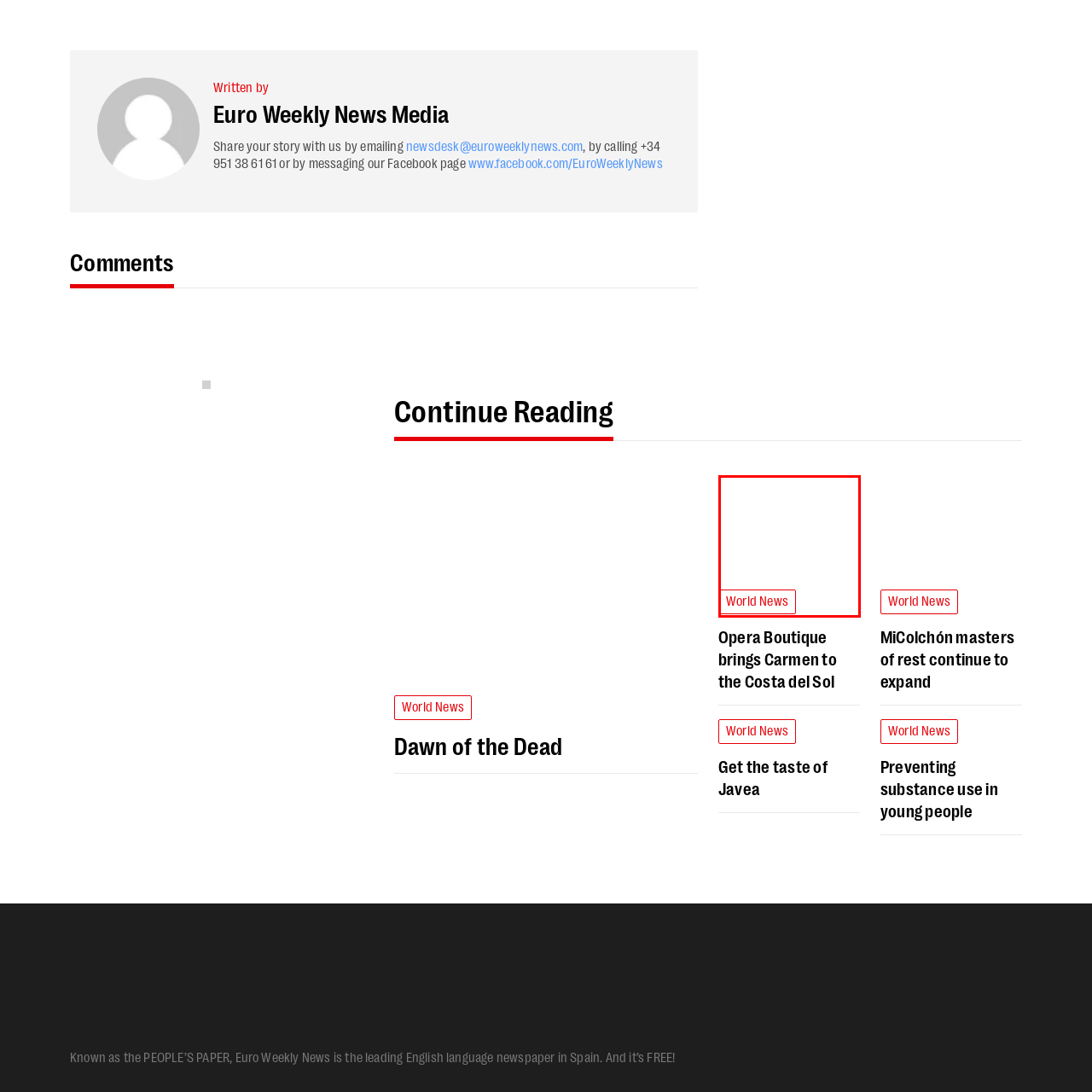Generate a detailed caption for the content inside the red bounding box.

The image features a visually appealing artwork titled "Carmen by Bizet," prominently displayed on the webpage. This image serves as a visual link drawing attention to an article related to the renowned opera. Below the artwork, visitors are presented with a link directing them to a piece discussing the performance of "Carmen" by Opera Boutique in Costa del Sol, enticing readers to explore further. The content is part of a section highlighting world news, reinforcing its relevance in the broader context of global cultural events.